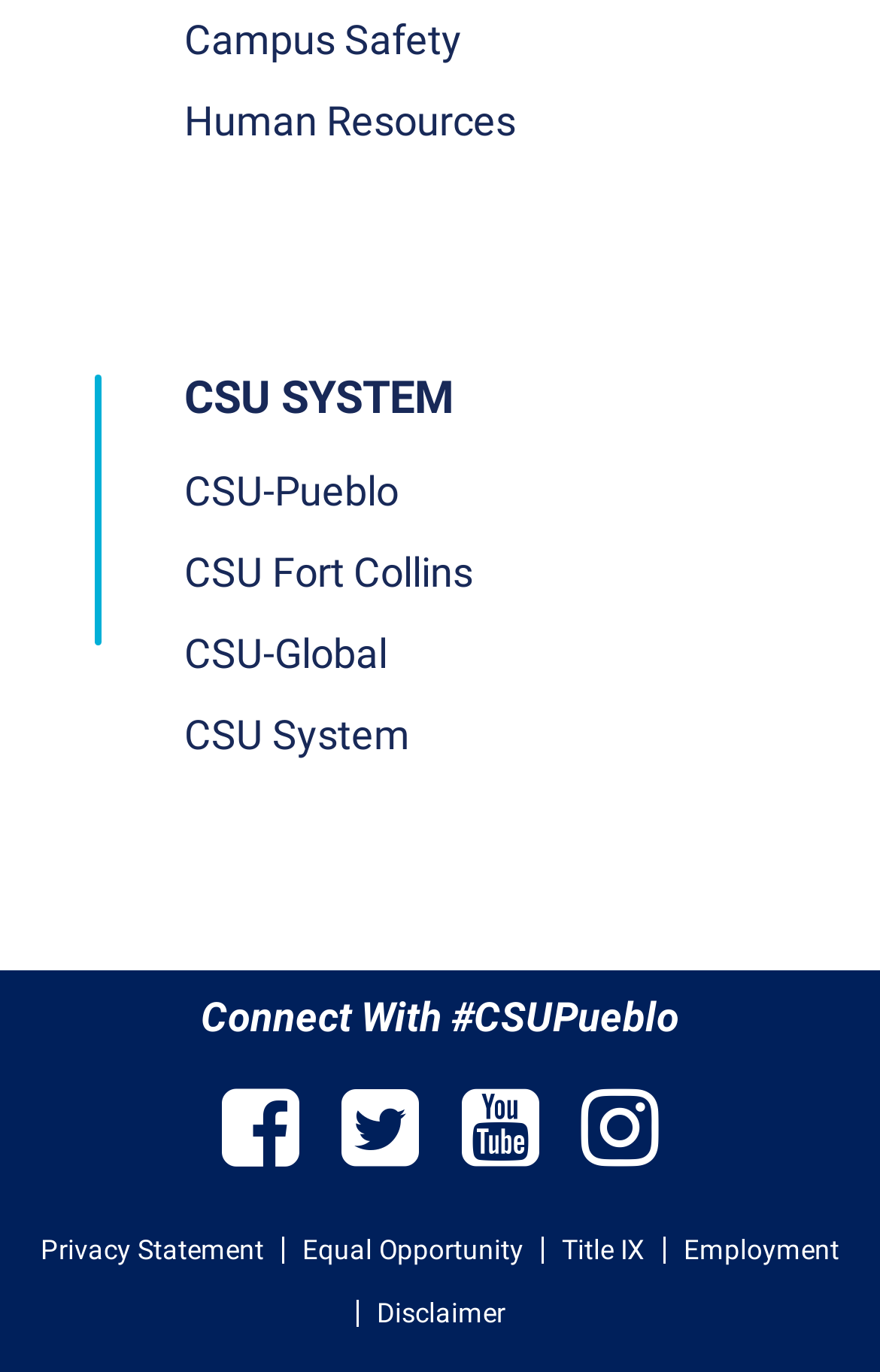How many campuses are listed?
Using the image, give a concise answer in the form of a single word or short phrase.

3